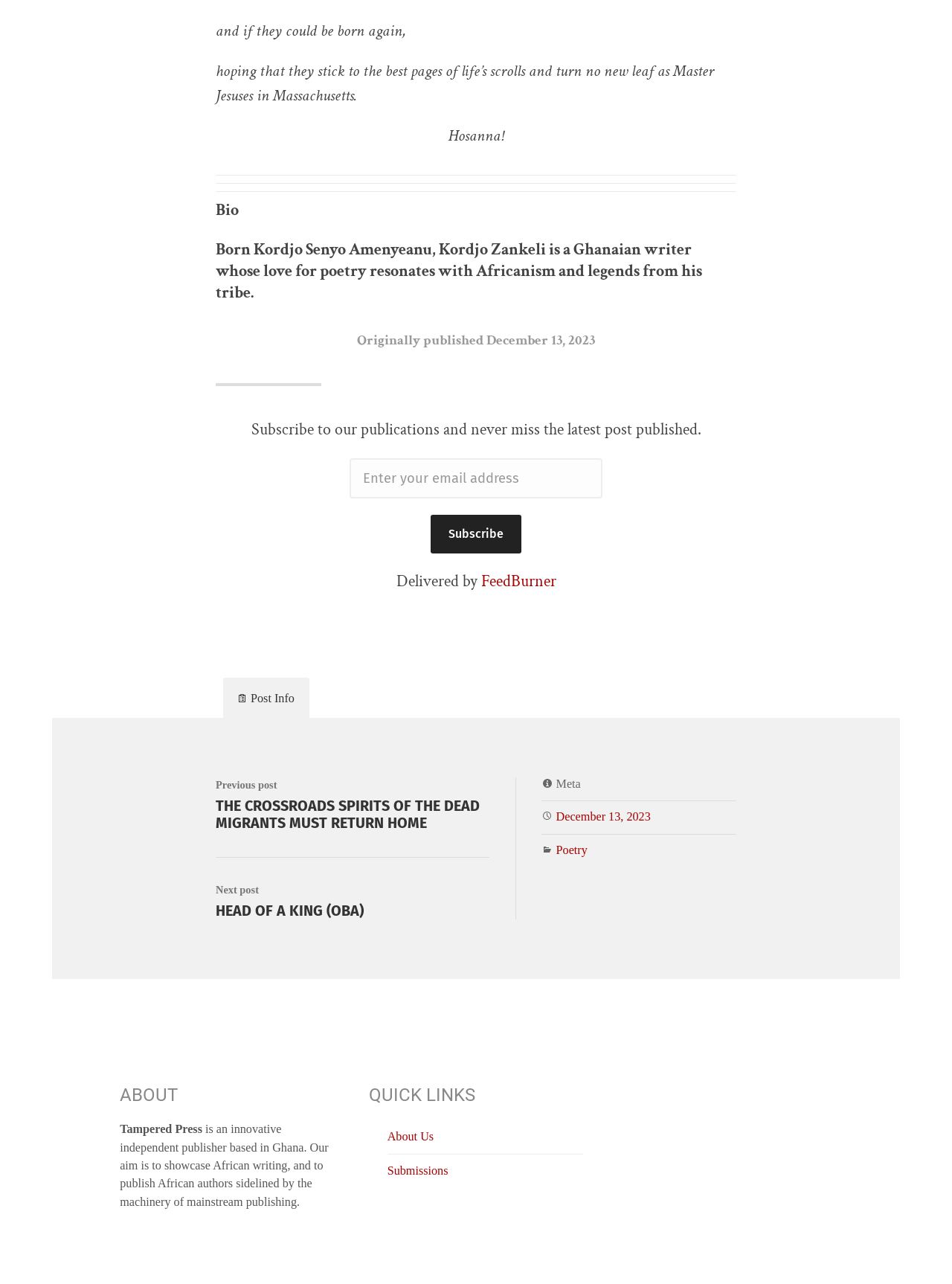Locate the bounding box of the UI element defined by this description: "Post Info". The coordinates should be given as four float numbers between 0 and 1, formatted as [left, top, right, bottom].

[0.234, 0.528, 0.325, 0.559]